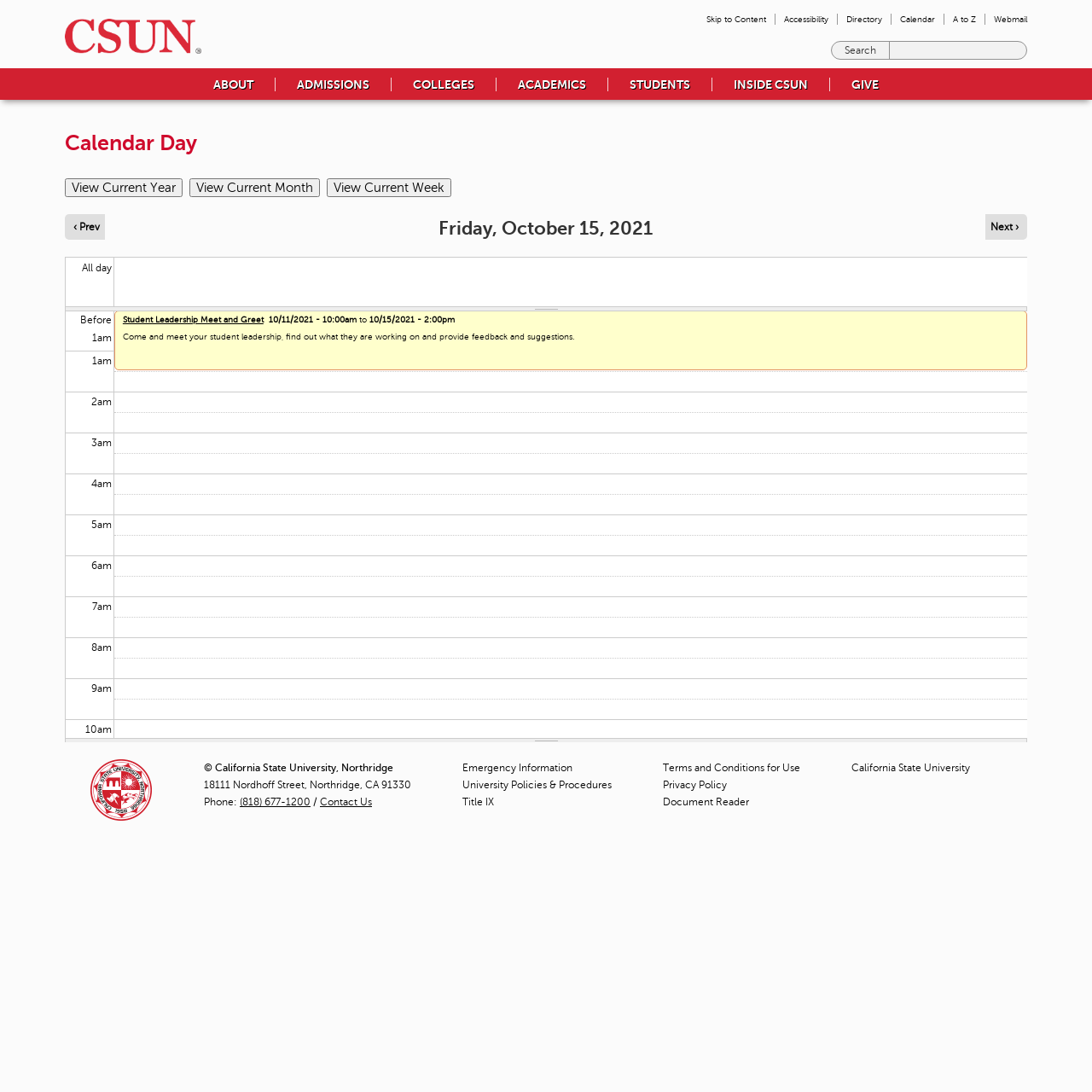Identify the bounding box coordinates of the element to click to follow this instruction: 'Go to the California State University homepage'. Ensure the coordinates are four float values between 0 and 1, provided as [left, top, right, bottom].

[0.78, 0.698, 0.888, 0.709]